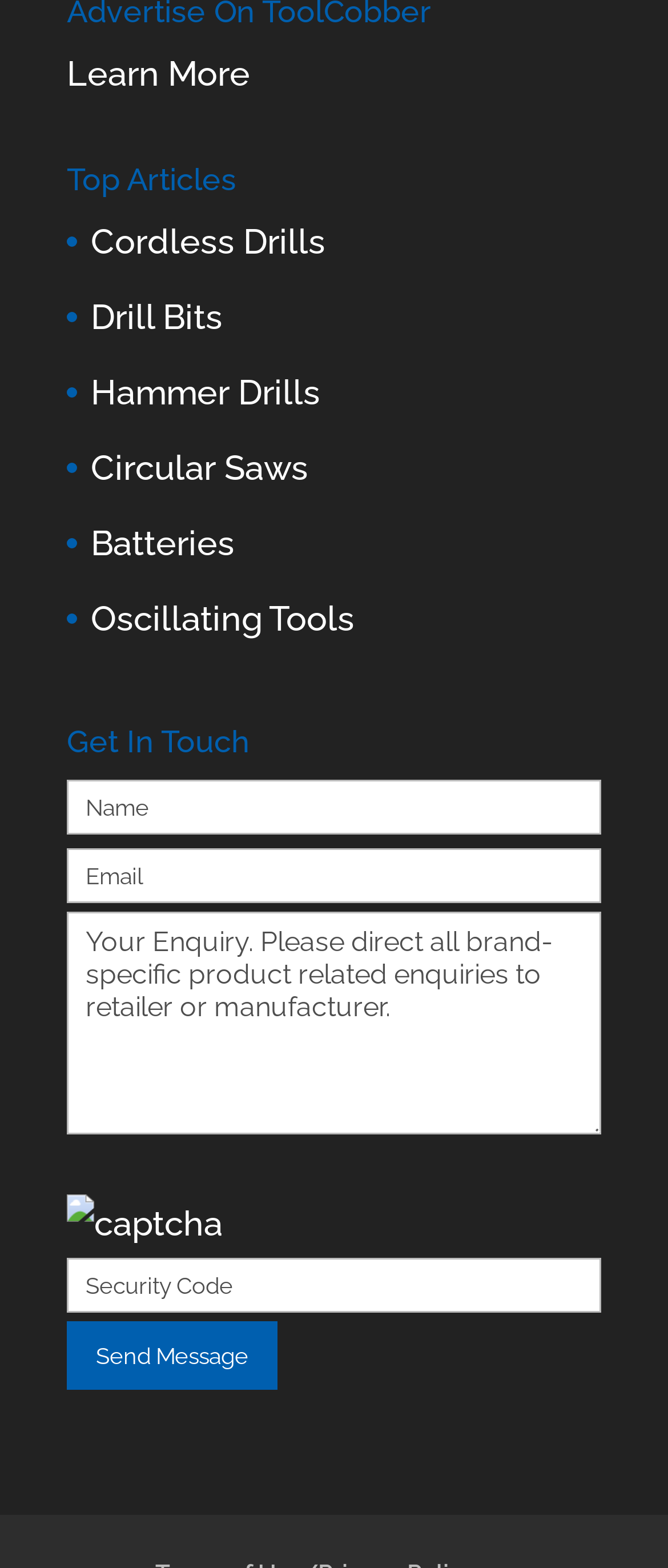Give a concise answer using one word or a phrase to the following question:
How many textboxes are in the contact form?

4